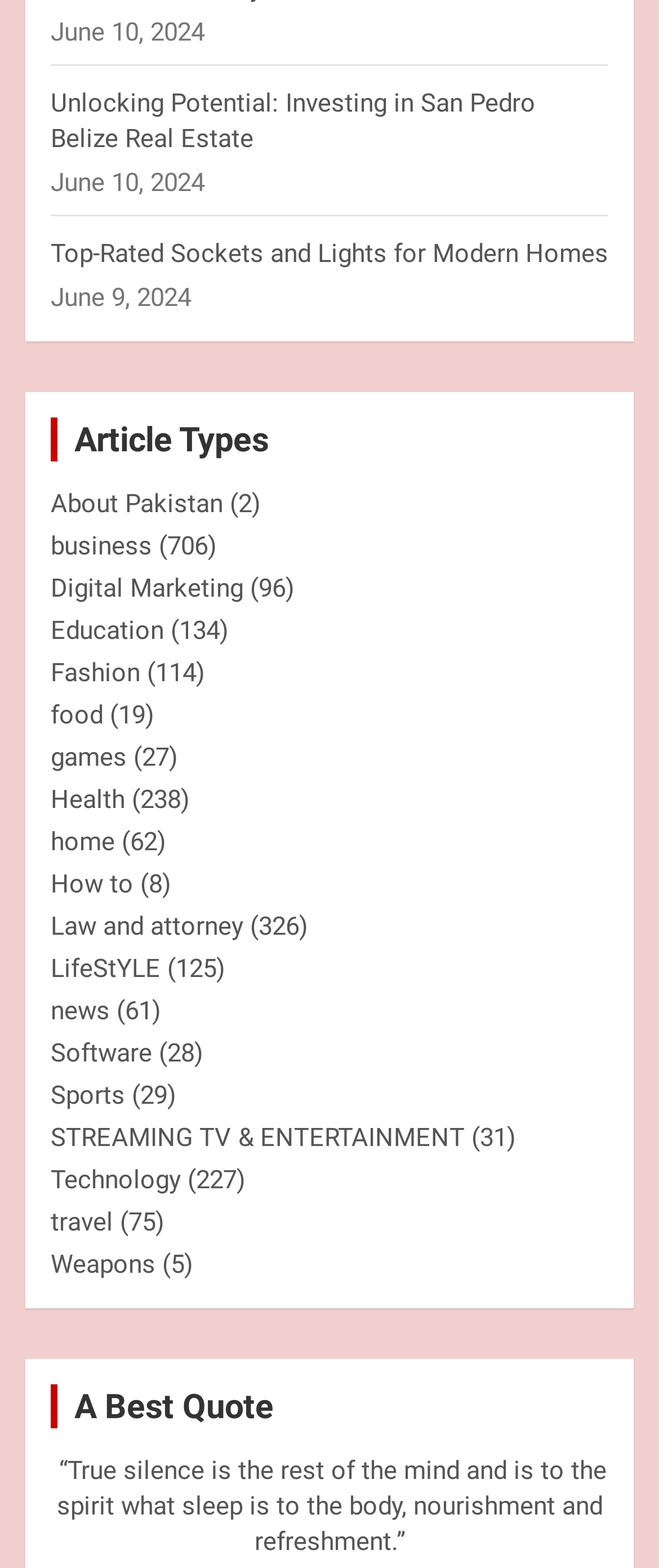Identify the bounding box coordinates of the clickable region to carry out the given instruction: "Explore the 'Article Types' section".

[0.077, 0.266, 0.923, 0.294]